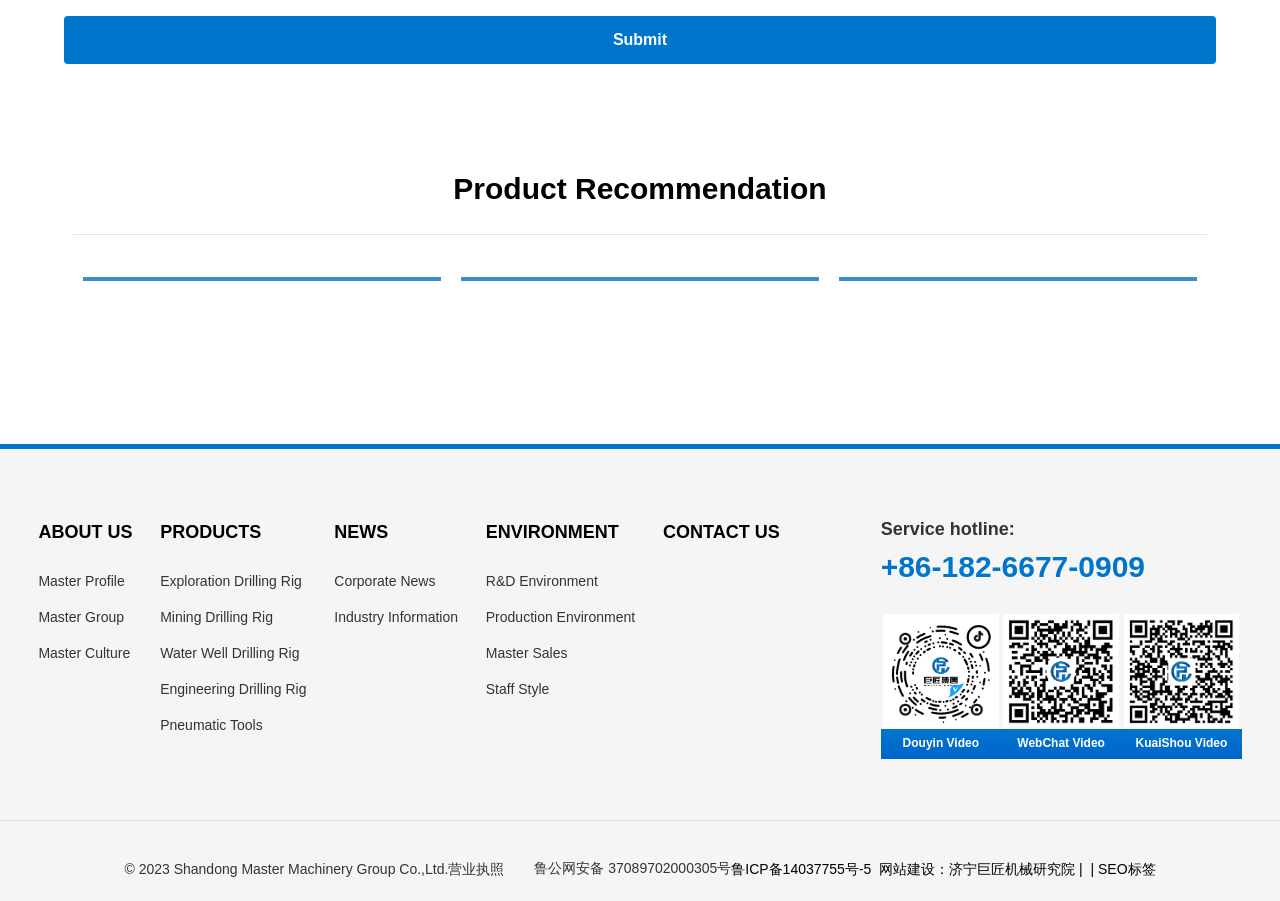How many drilling rig products are listed?
Your answer should be a single word or phrase derived from the screenshot.

3